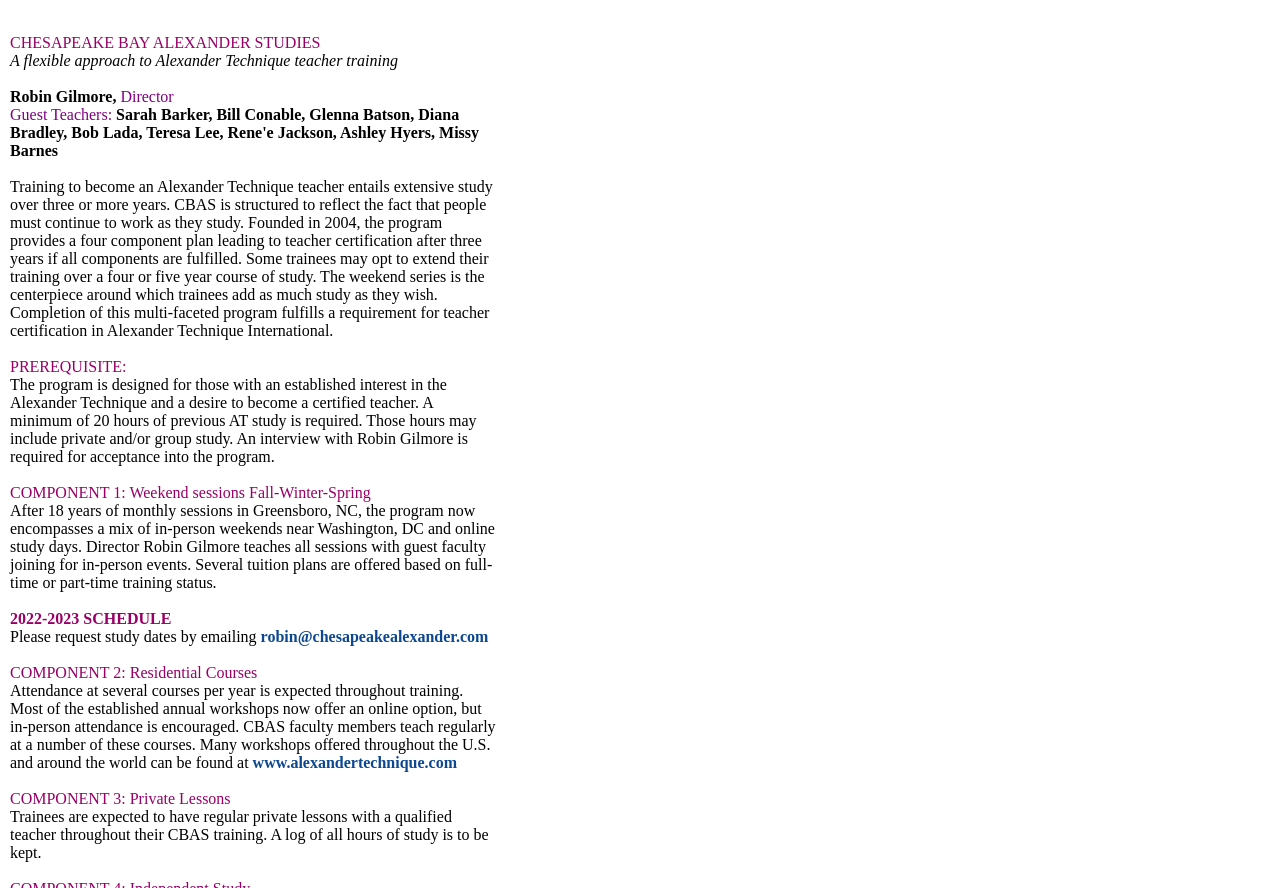What is the minimum number of hours of previous AT study required?
Based on the visual content, answer with a single word or a brief phrase.

20 hours